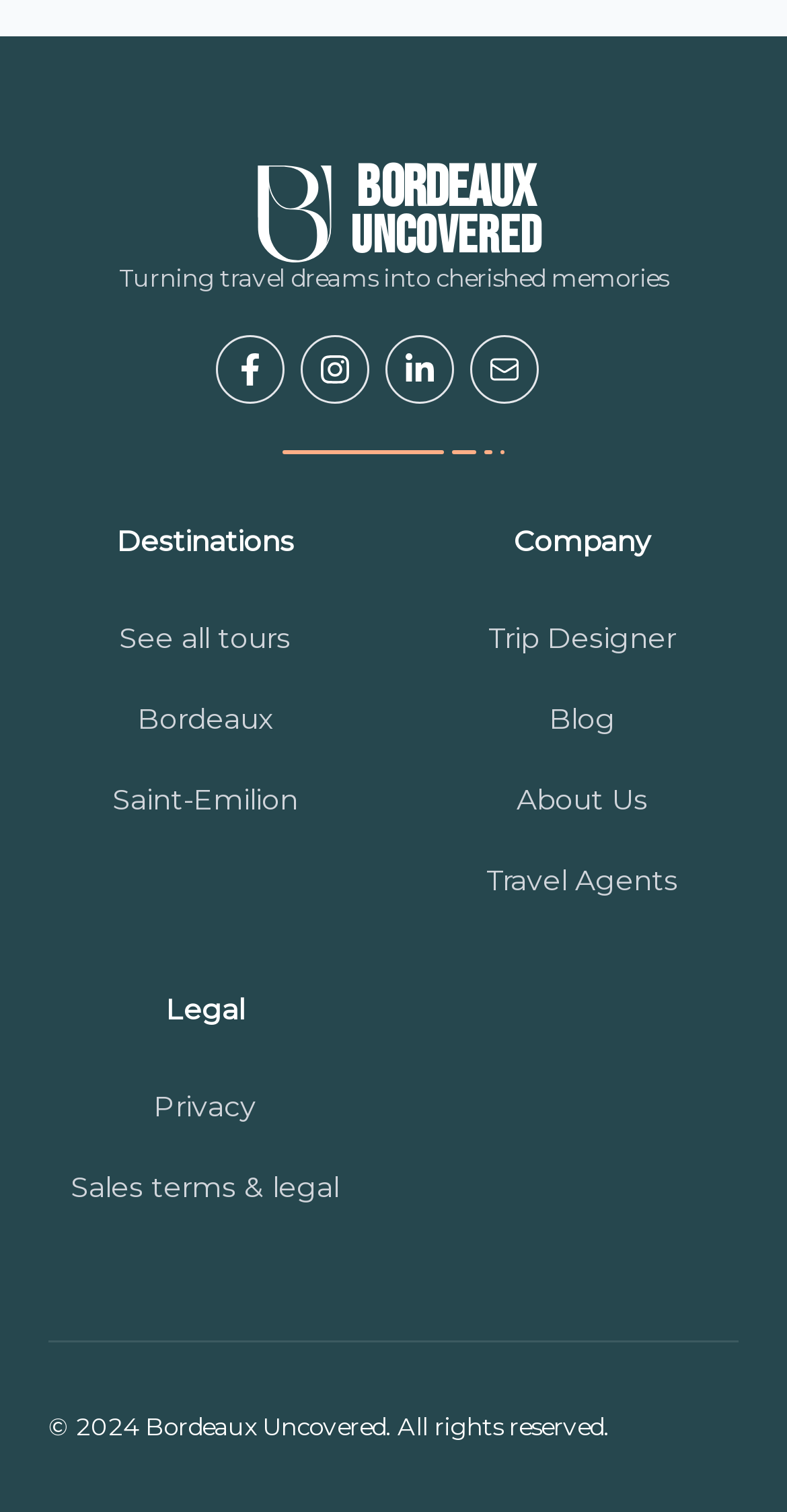Identify the bounding box for the described UI element: "See all tours".

[0.151, 0.41, 0.369, 0.434]